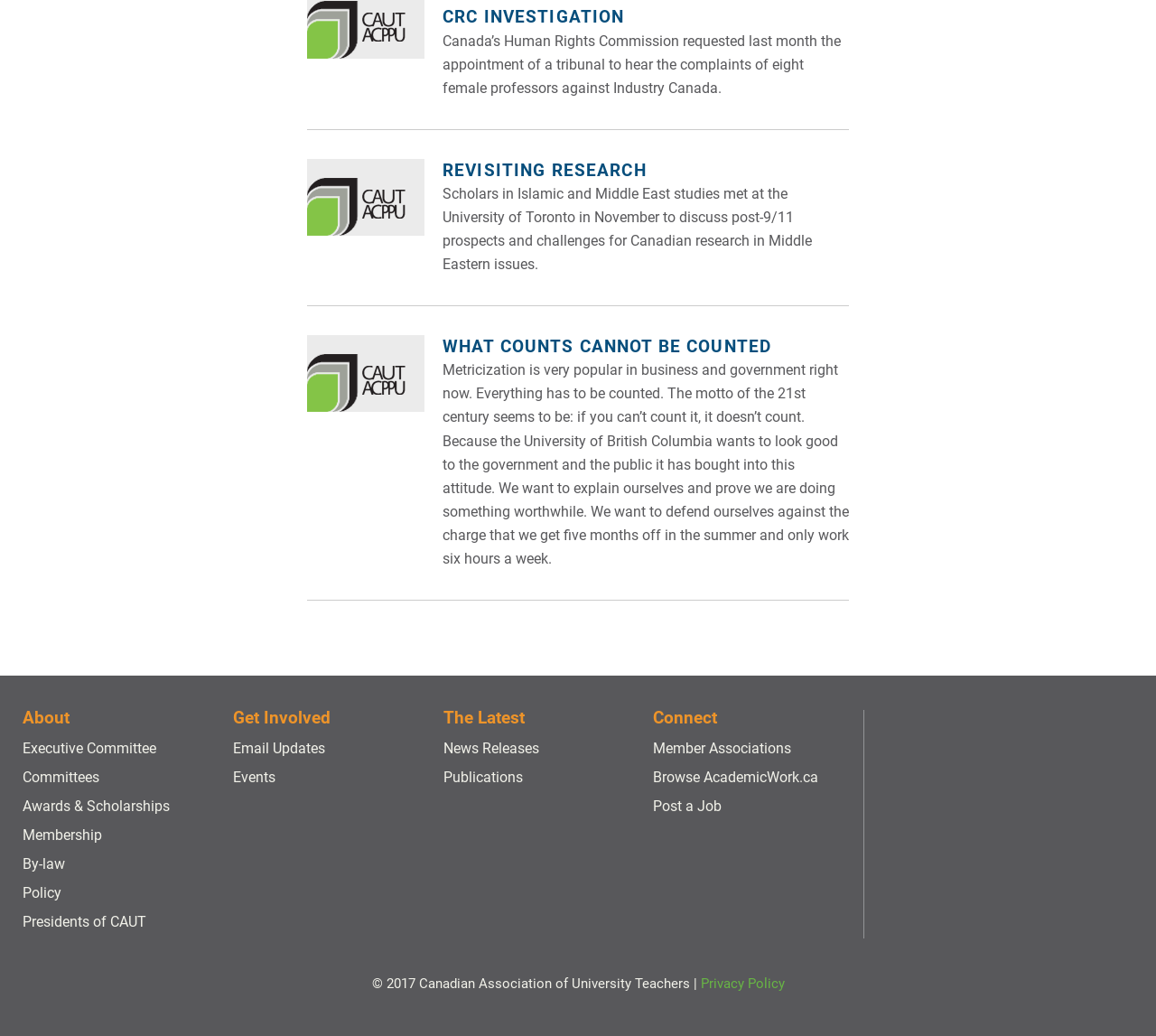Determine the bounding box coordinates of the section to be clicked to follow the instruction: "Click the 'WHAT COUNTS CANNOT BE COUNTED' link". The coordinates should be given as four float numbers between 0 and 1, formatted as [left, top, right, bottom].

[0.383, 0.324, 0.667, 0.345]